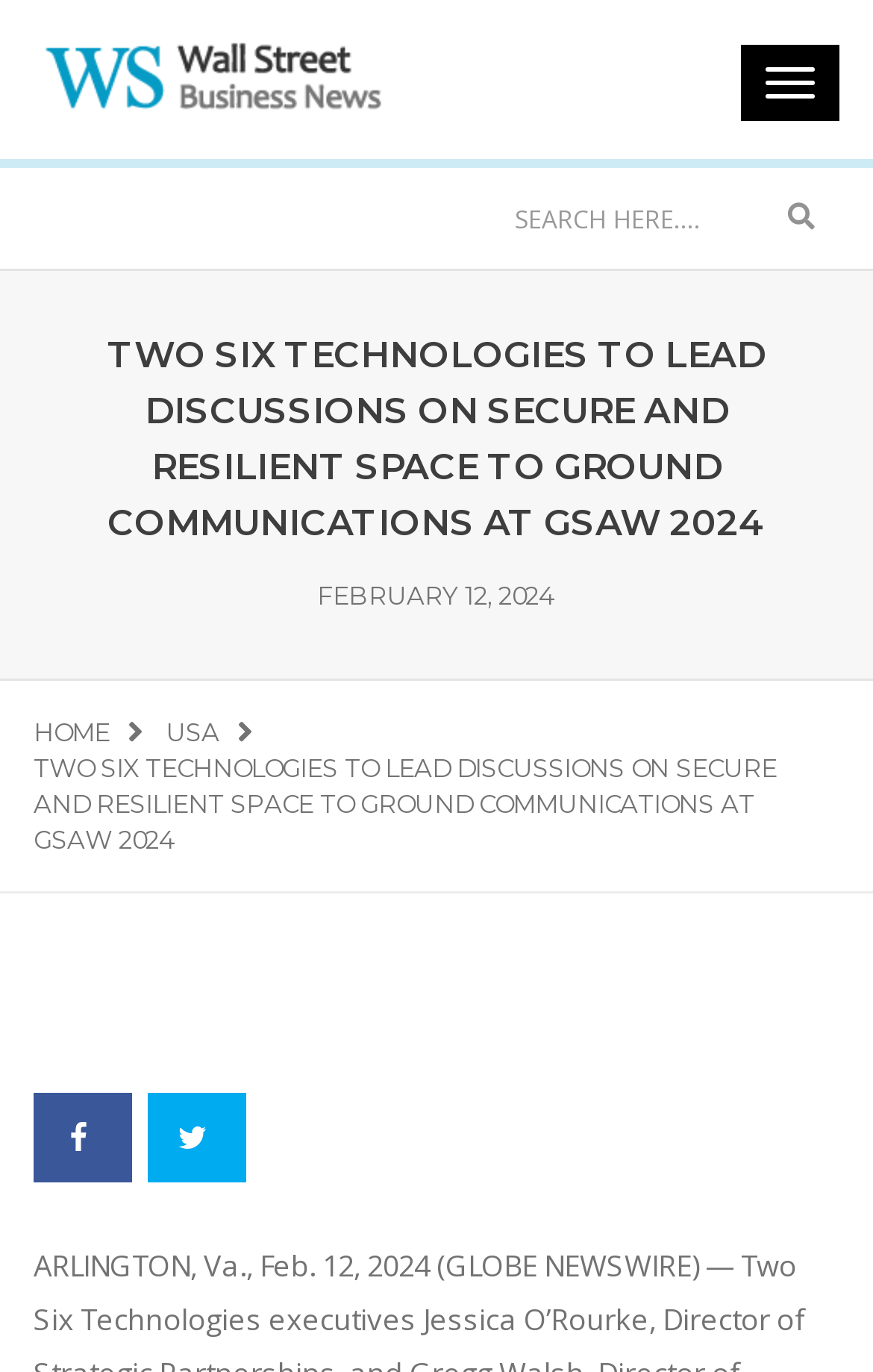What is the date of the article?
Based on the visual content, answer with a single word or a brief phrase.

FEBRUARY 12, 2024